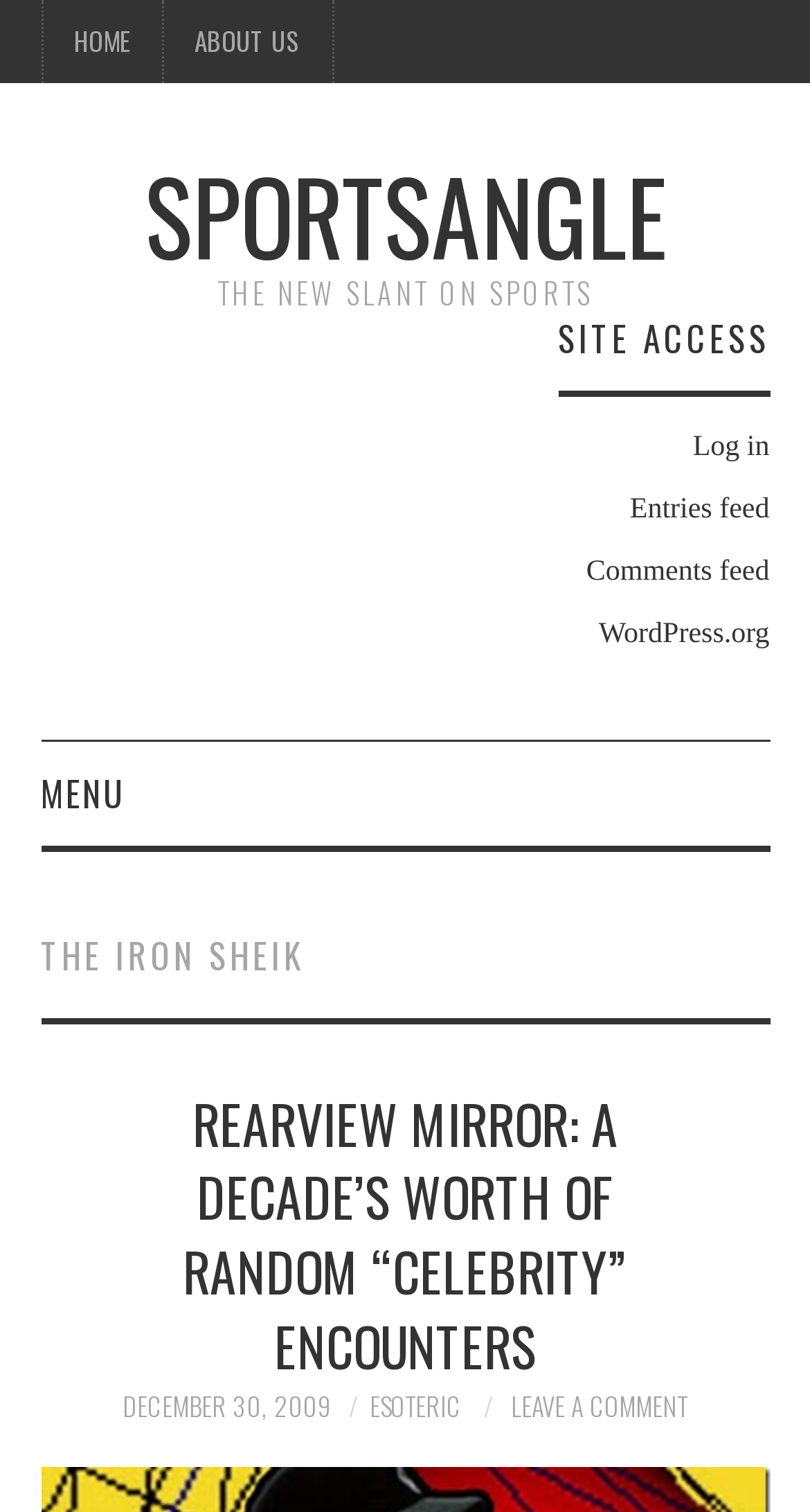Please find the bounding box coordinates of the clickable region needed to complete the following instruction: "View contact information". The bounding box coordinates must consist of four float numbers between 0 and 1, i.e., [left, top, right, bottom].

None